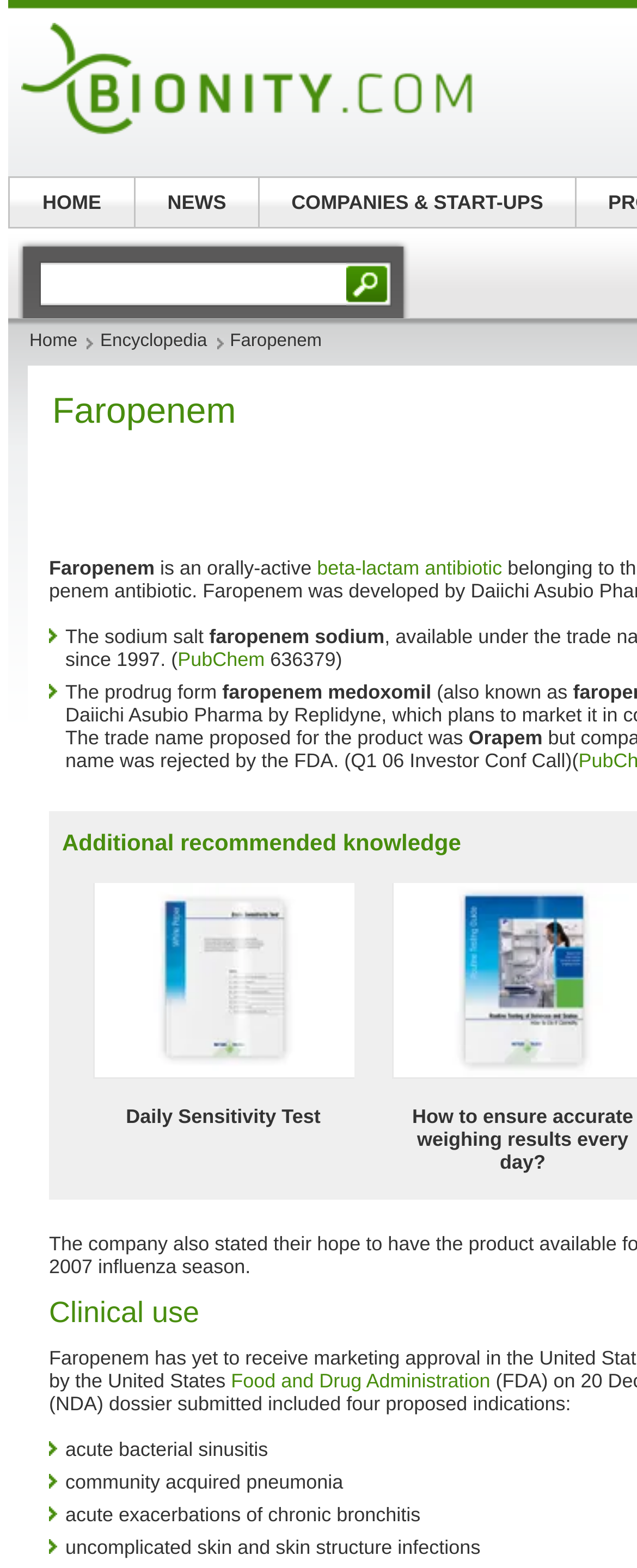Answer the question in a single word or phrase:
What is the indication of Faropenem for?

Acute bacterial sinusitis